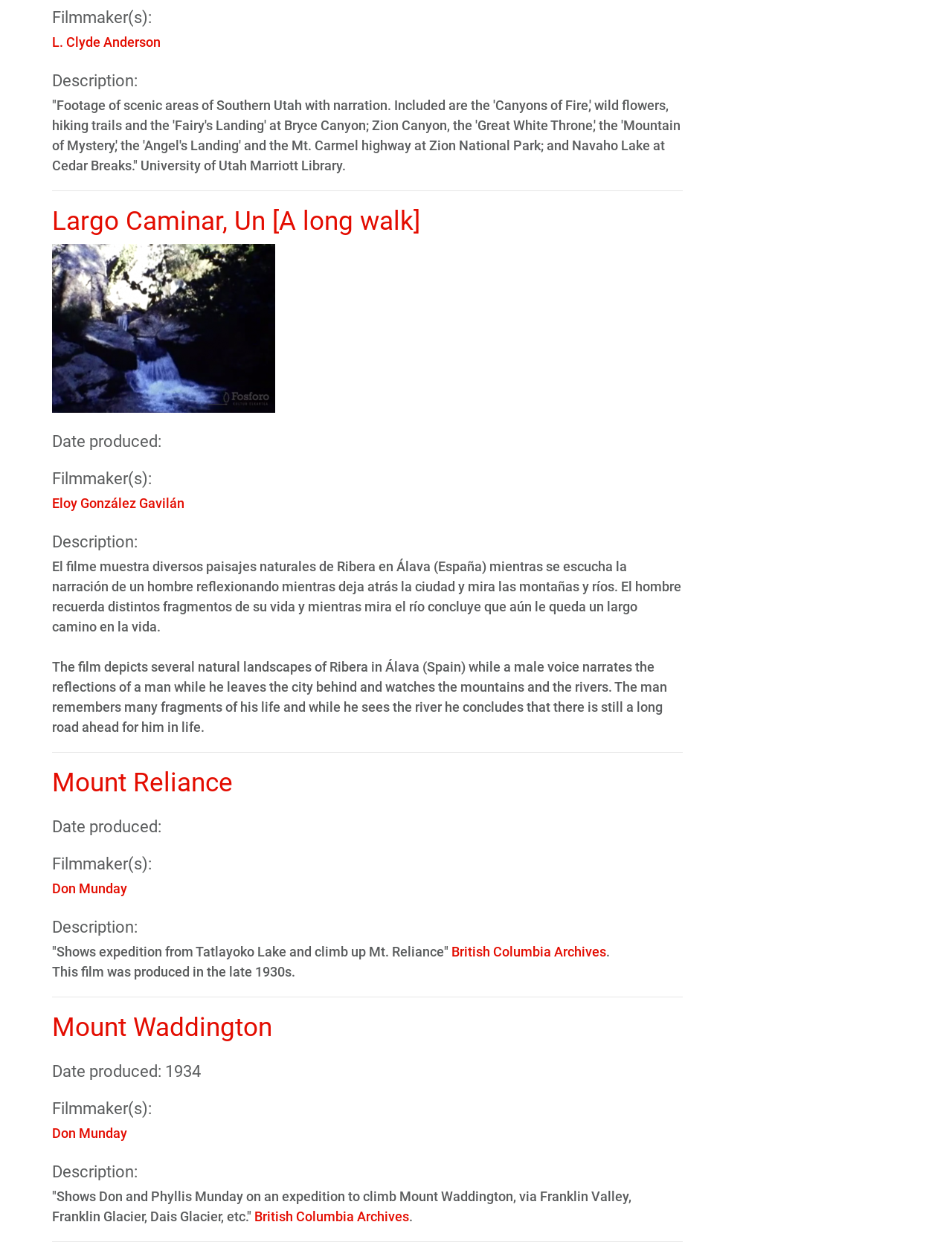What is the year of production of 'Mount Waddington'?
We need a detailed and exhaustive answer to the question. Please elaborate.

I found the year of production of 'Mount Waddington' by looking at the date produced section of the fourth film, which is '1934'.